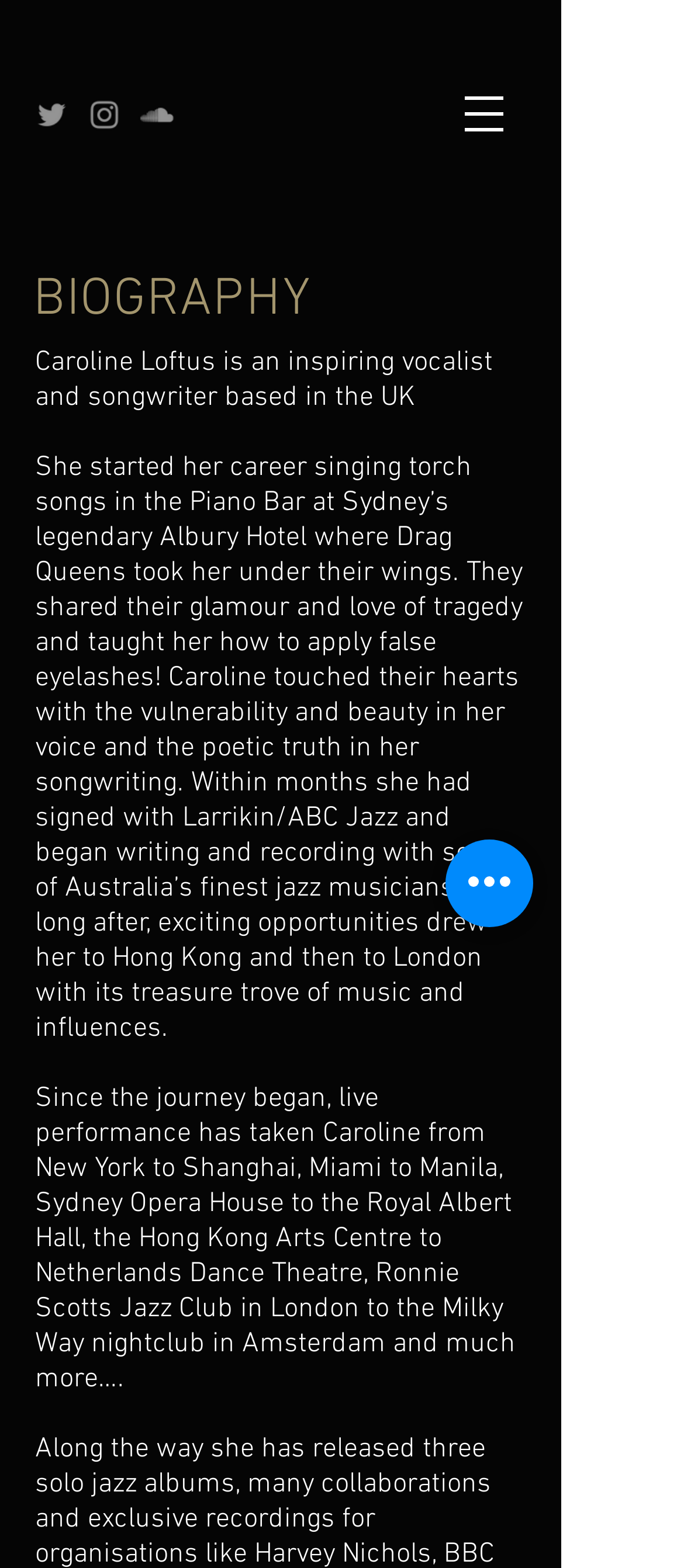Provide a thorough summary of the webpage.

The webpage is a biography page for Caroline Loftus, a vocalist and songwriter. At the top left, there is a social bar with three grey icons: Twitter, Instagram, and SoundCloud. Below the social bar, there is a heading with no text content. 

On the top right, there is a button to open a navigation menu. Below this button, there is a heading that reads "BIOGRAPHY". 

The main content of the biography is divided into three paragraphs. The first paragraph introduces Caroline Loftus as an inspiring vocalist and songwriter based in the UK. The second paragraph describes her early career, including singing torch songs in a piano bar in Sydney and eventually signing with a record label. The third paragraph lists her various live performance experiences around the world, including notable venues such as the Sydney Opera House and the Royal Albert Hall.

At the bottom right, there is a button labeled "Quick actions".